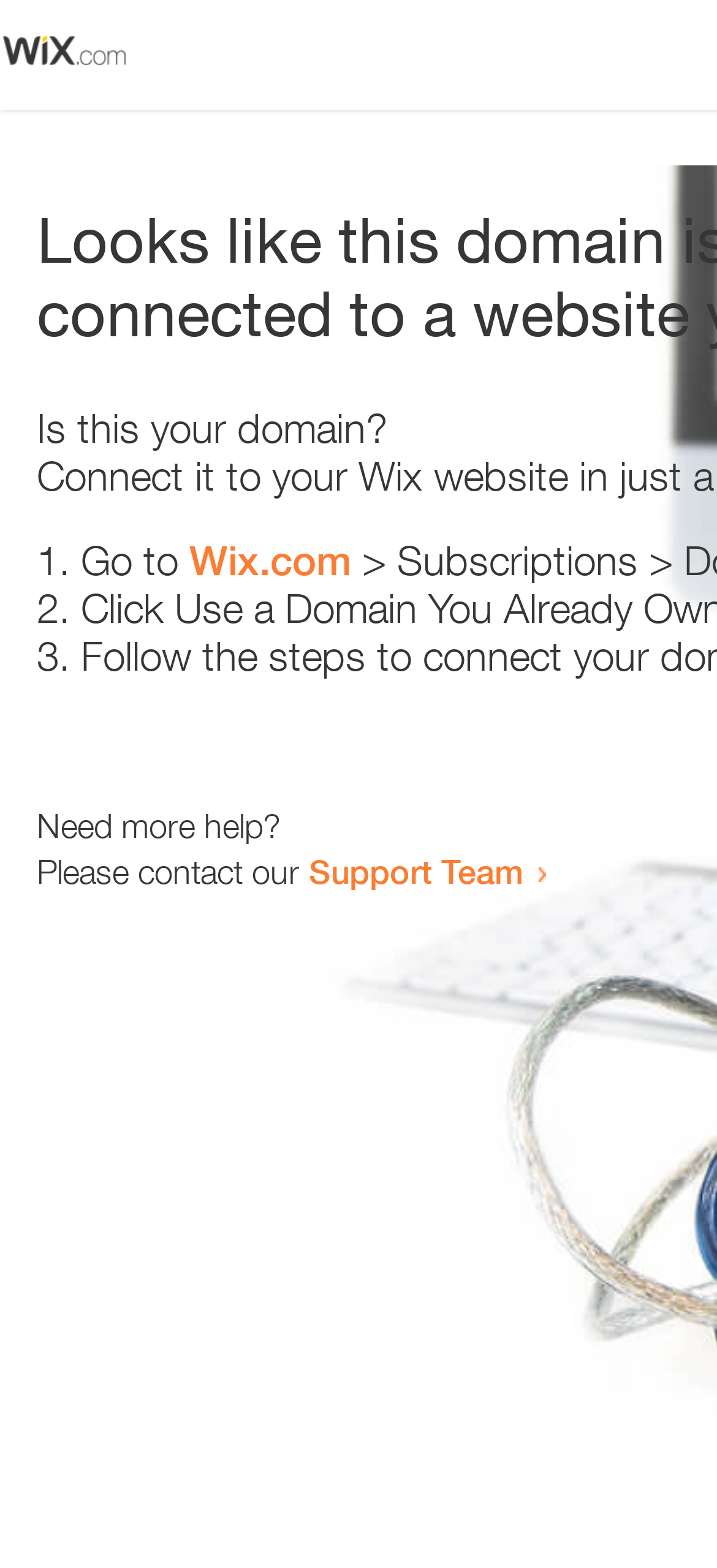Given the description: "Wix.com", determine the bounding box coordinates of the UI element. The coordinates should be formatted as four float numbers between 0 and 1, [left, top, right, bottom].

[0.264, 0.342, 0.49, 0.373]